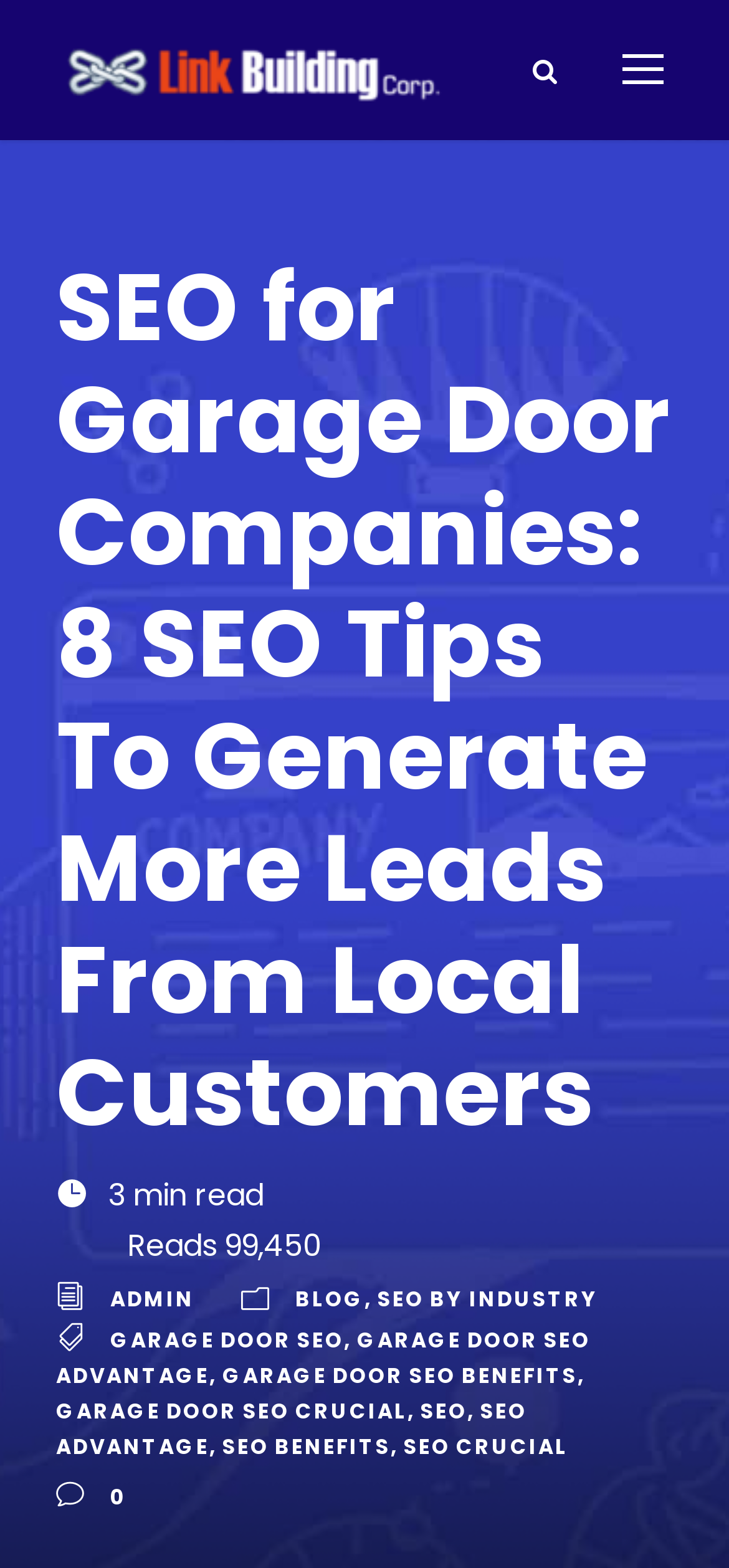Please provide a short answer using a single word or phrase for the question:
How many links are there in the webpage?

14